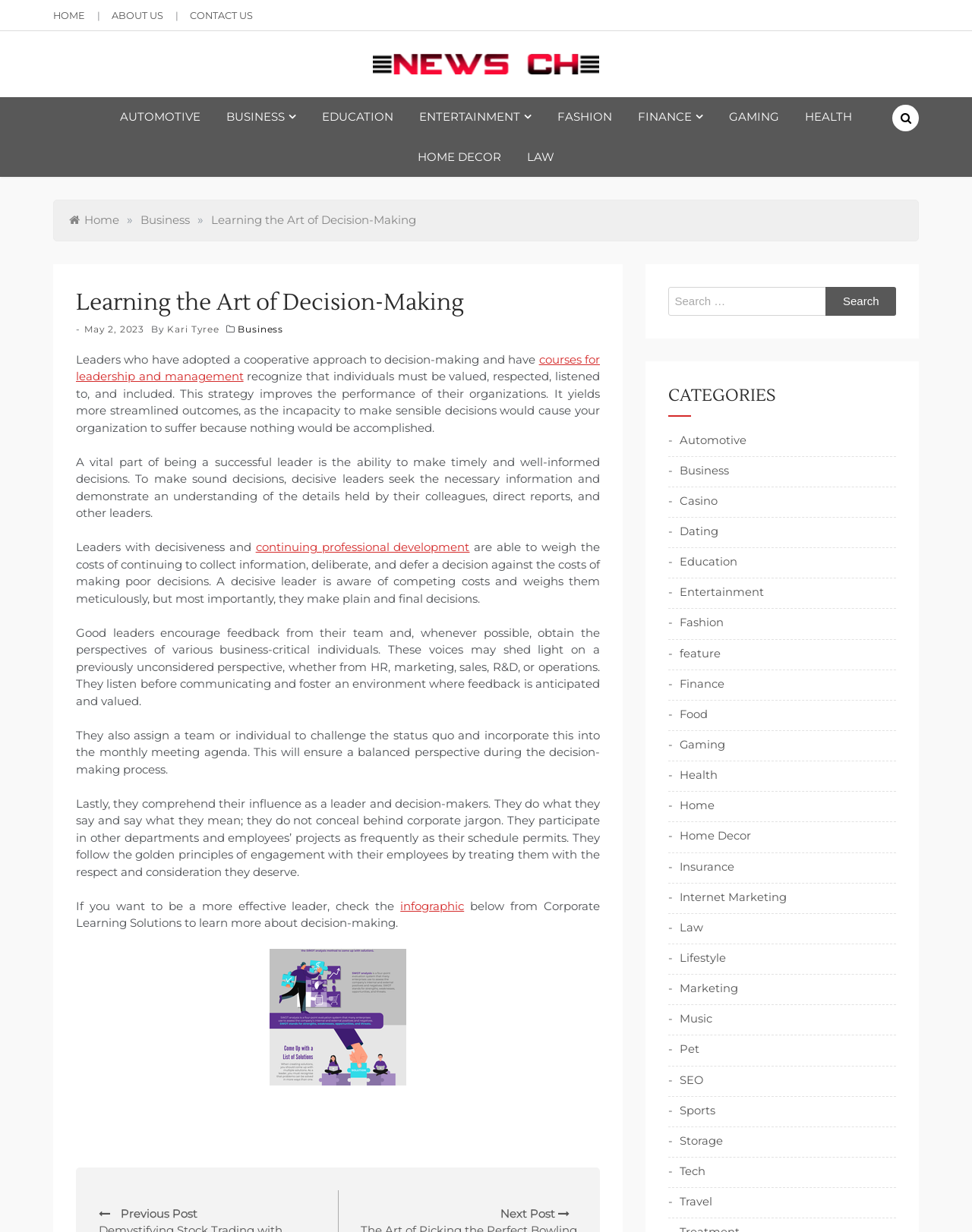What is the category of the article 'Learning the Art of Decision-Making'?
Using the picture, provide a one-word or short phrase answer.

Business